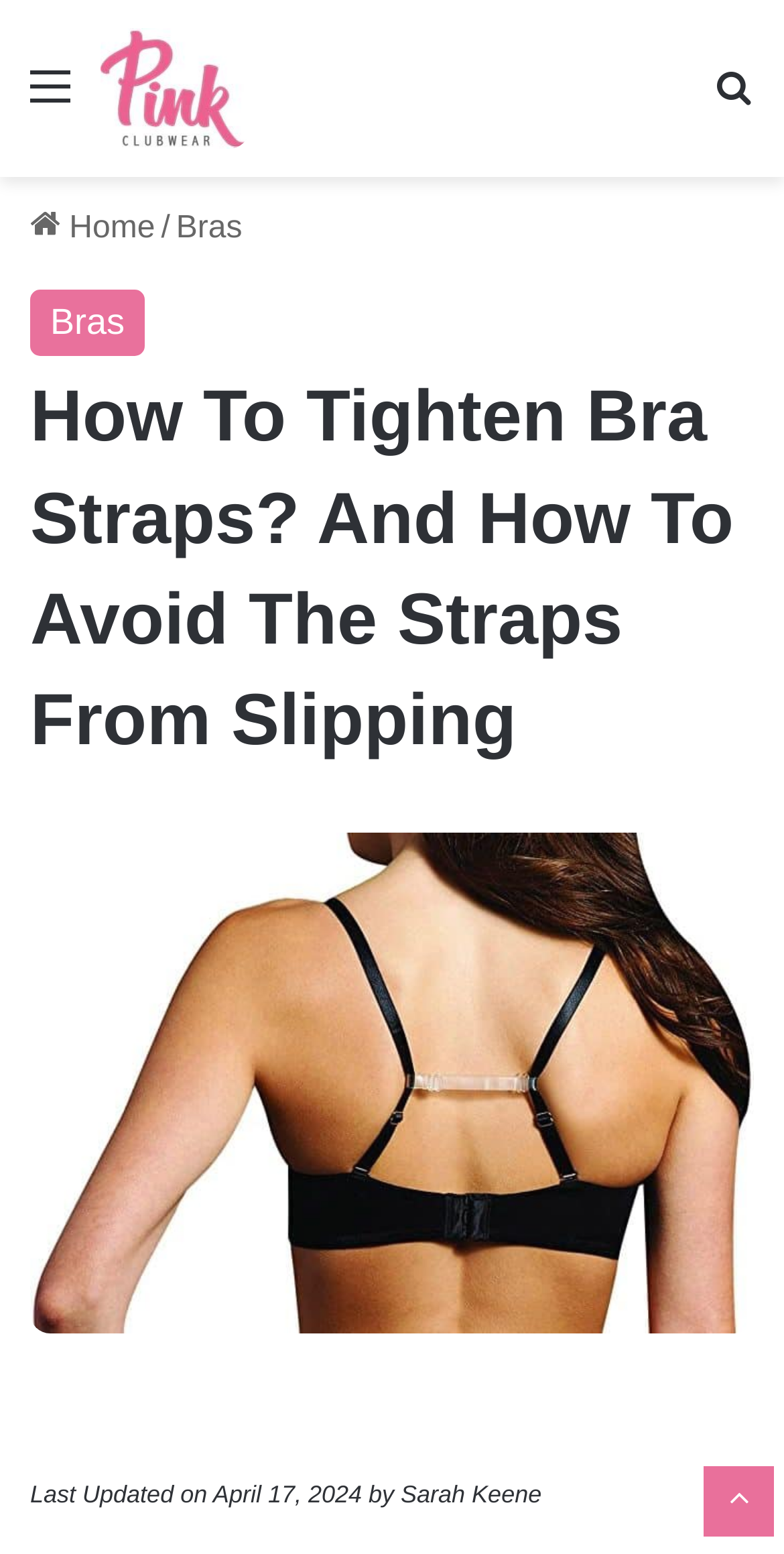What is the name of the website?
Examine the webpage screenshot and provide an in-depth answer to the question.

I found the name of the website by looking at the navigation bar at the top of the page, where I saw a link with the text 'PinkClubWear' accompanied by an image.